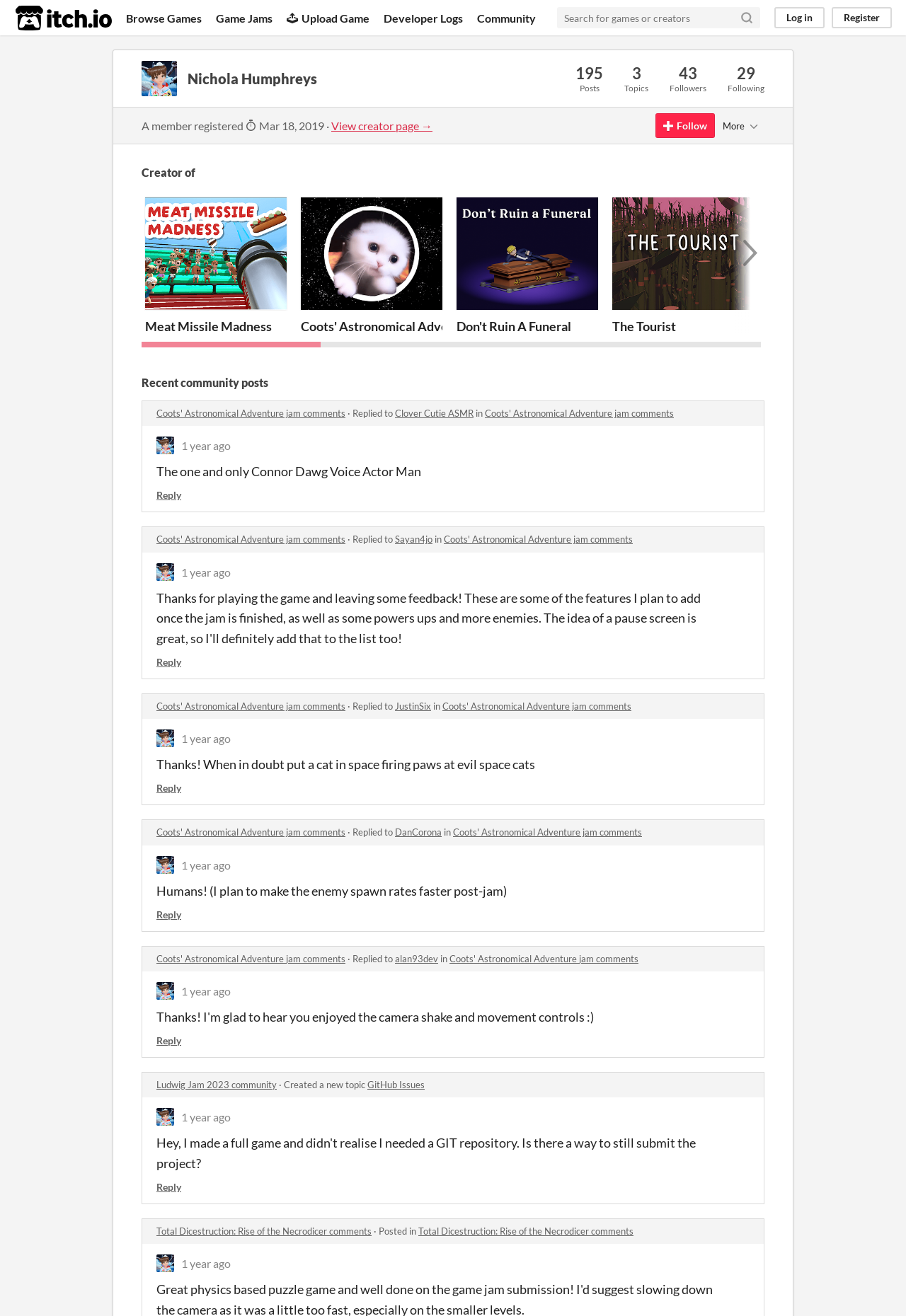Find the bounding box coordinates of the clickable element required to execute the following instruction: "Visit the 'Home' page". Provide the coordinates as four float numbers between 0 and 1, i.e., [left, top, right, bottom].

None